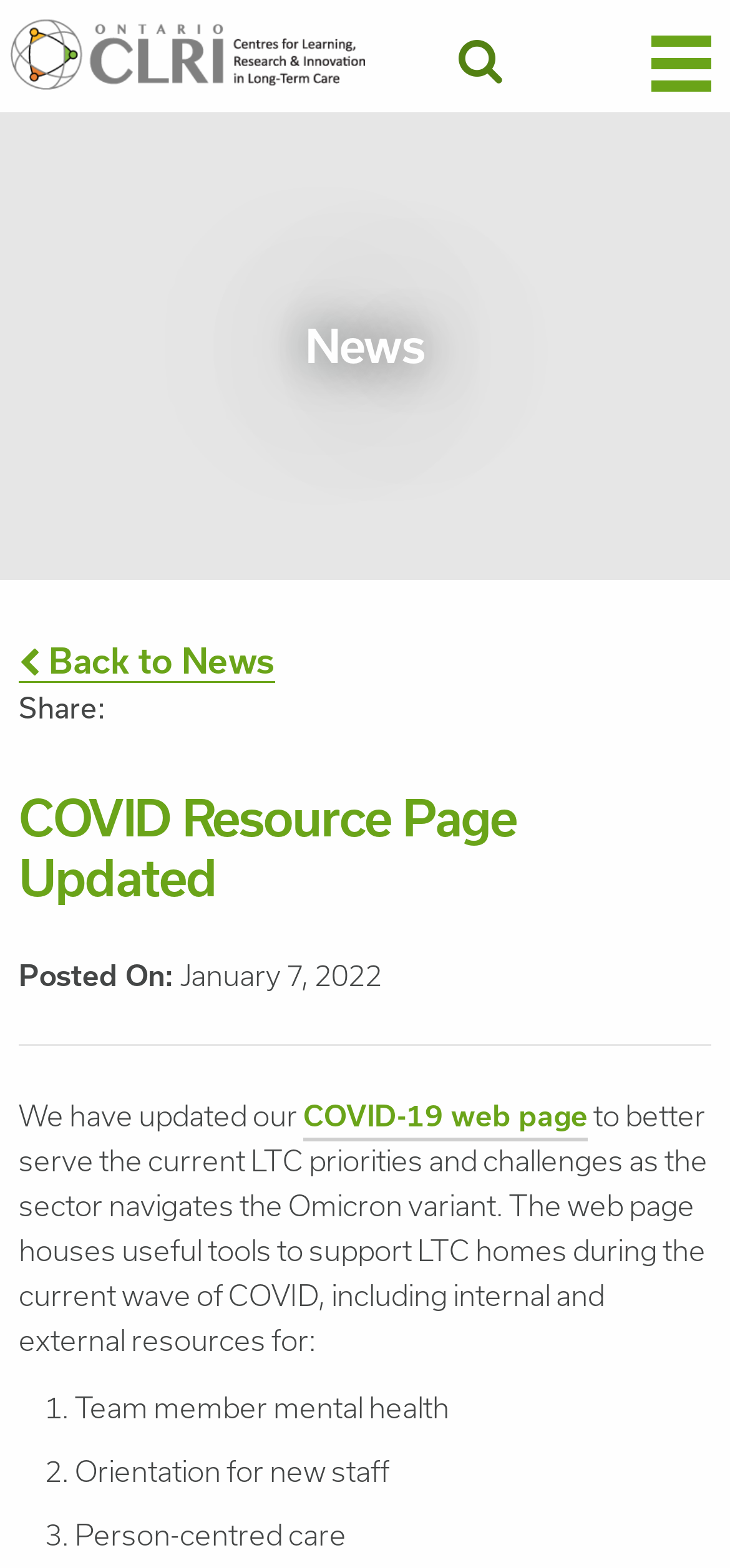Can you look at the image and give a comprehensive answer to the question:
What is the third item in the list of resources?

I found the answer by looking at the list of items marked with numbers, and the third item is 'Person-centred care'.